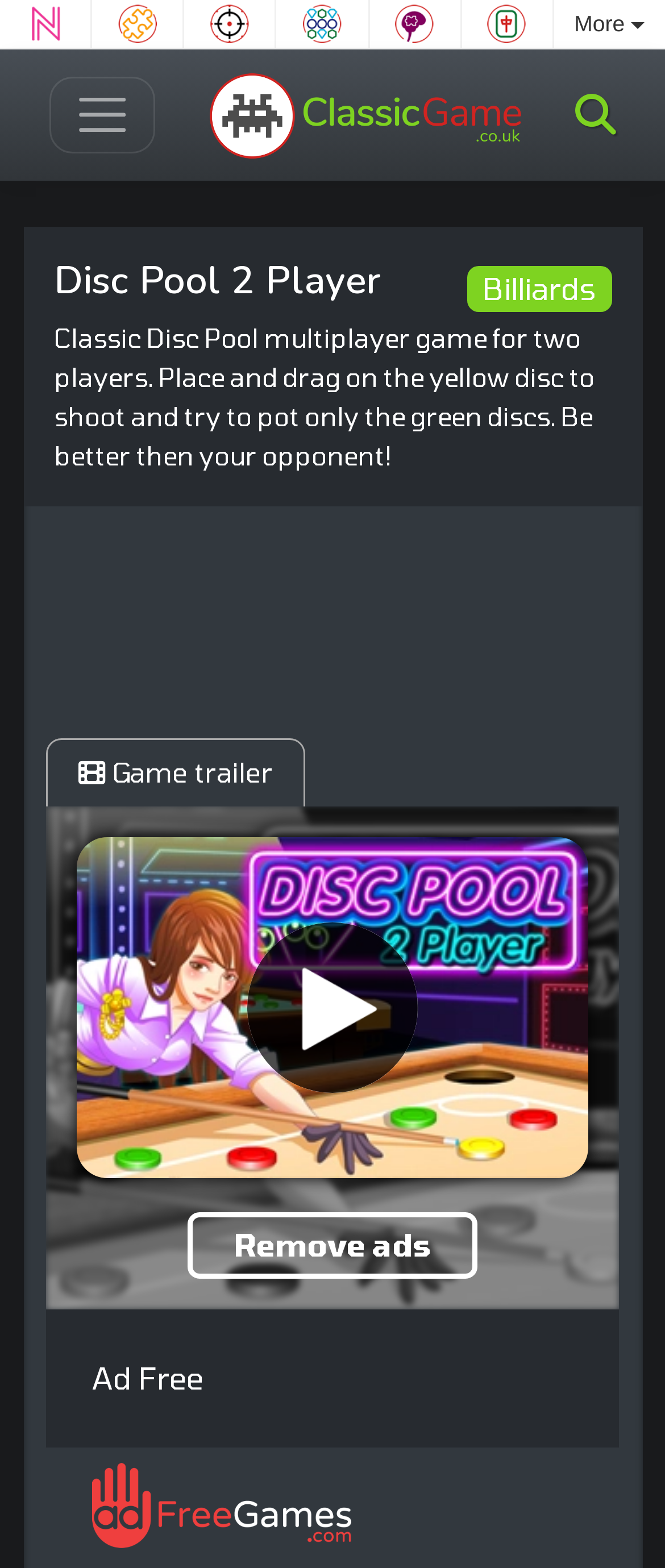What is the text on the 'Ad Free' button?
Look at the image and answer the question with a single word or phrase.

Ad Free